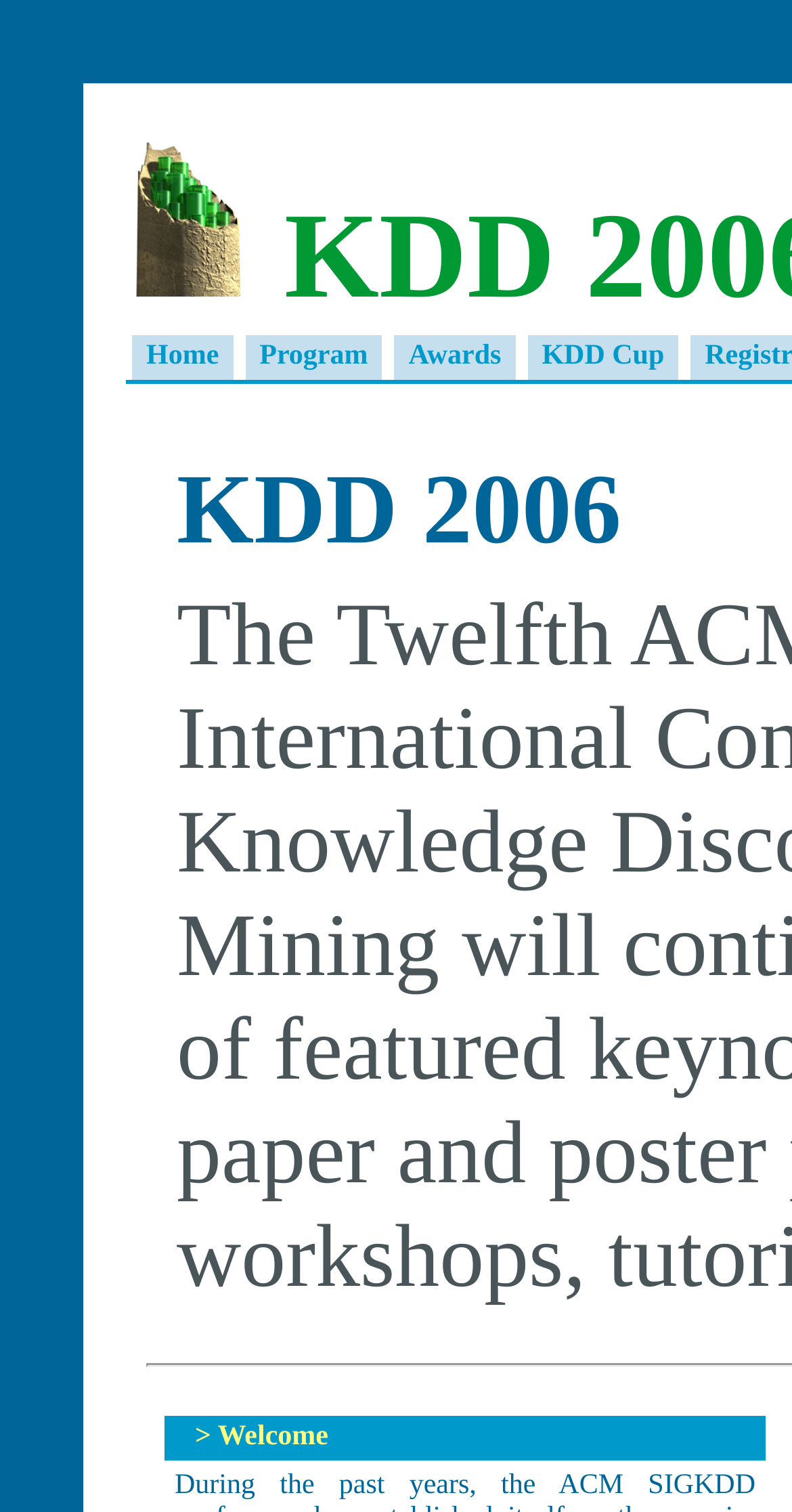Given the element description alt="danny o'brien logo", specify the bounding box coordinates of the corresponding UI element in the format (top-left x, top-left y, bottom-right x, bottom-right y). All values must be between 0 and 1.

None